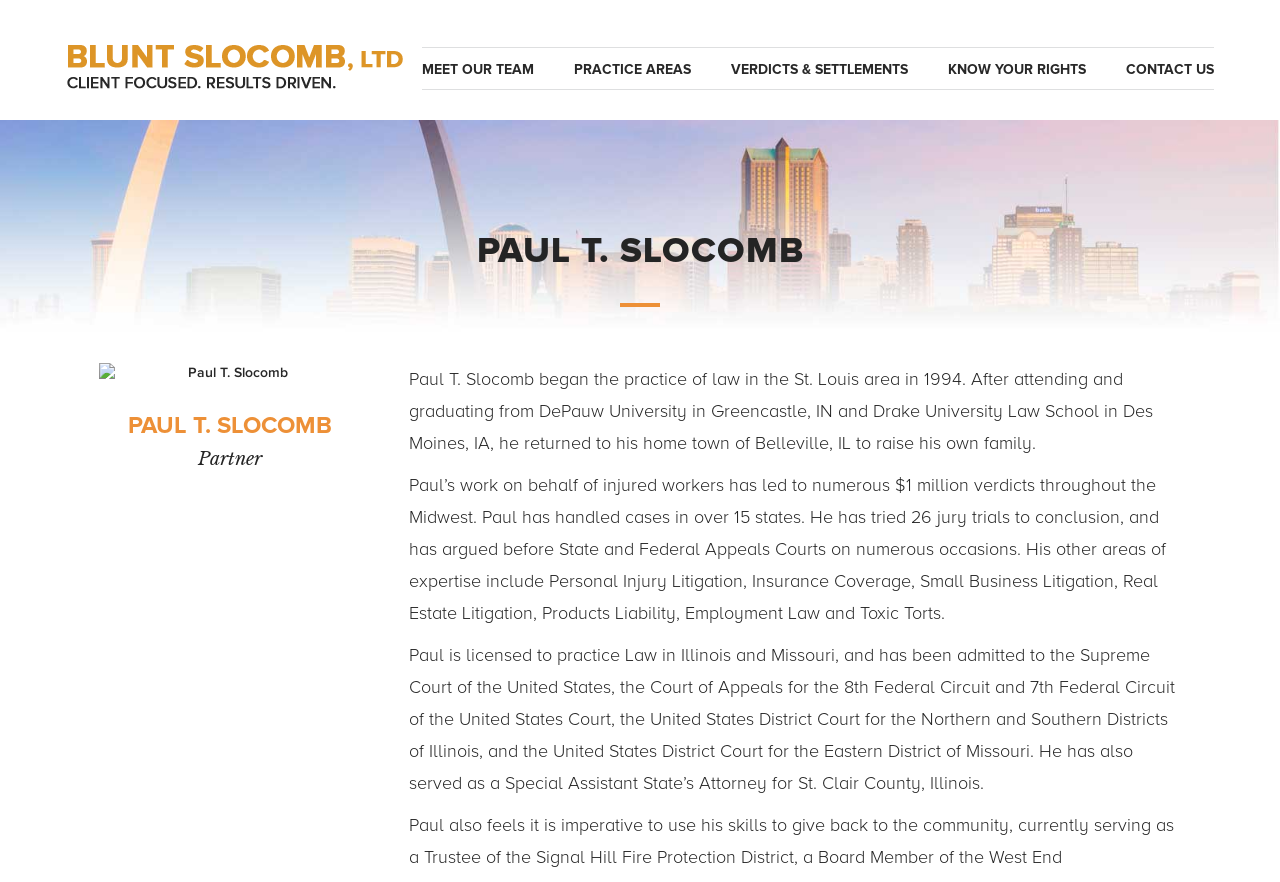Give a one-word or short phrase answer to the question: 
What is Paul T. Slocomb's profession?

Lawyer